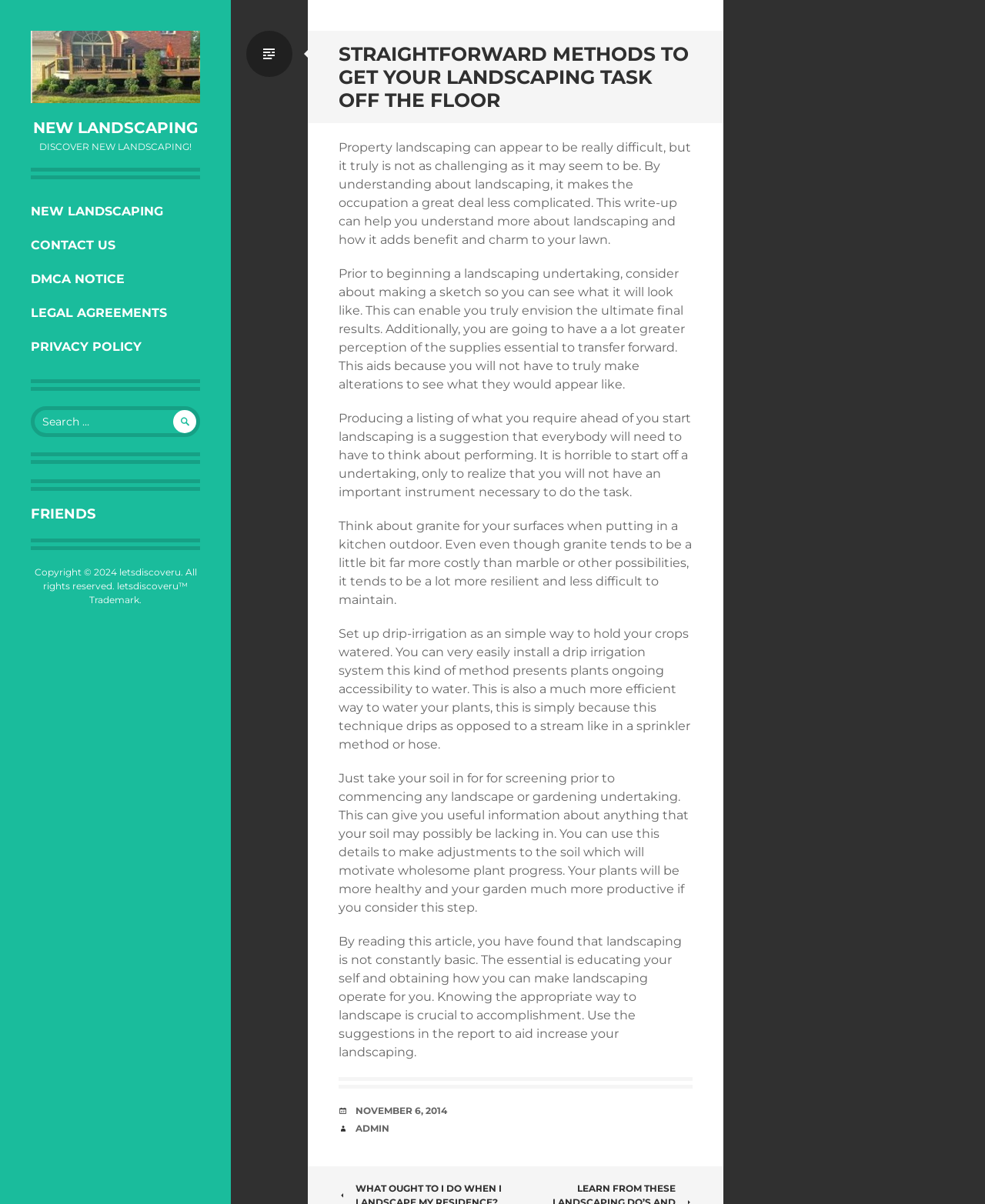Explain in detail what you observe on this webpage.

This webpage is about landscaping, with a focus on providing straightforward methods to get started with a landscaping project. At the top of the page, there is a heading that reads "NEW LANDSCAPING" and a link to the same title. Below this, there is a larger heading that says "DISCOVER NEW LANDSCAPING!".

On the left side of the page, there are several links to other pages, including "CONTACT US", "DMCA NOTICE", "LEGAL AGREEMENTS", and "PRIVACY POLICY". These links are stacked vertically, with "CONTACT US" at the top and "PRIVACY POLICY" at the bottom.

The main content of the page is an article that provides tips and advice on landscaping. The article is divided into several paragraphs, each discussing a different aspect of landscaping, such as creating a sketch before starting a project, making a list of necessary tools, and using granite for outdoor surfaces. The paragraphs are arranged vertically, with the first paragraph starting at the top of the main content area and the last paragraph ending at the bottom.

At the bottom of the page, there is a footer section that contains information about the date the article was published (November 6, 2014) and the author (Admin). There is also a section labeled "POST NAVIGATION" and a search bar that allows users to search for specific content on the site.

On the right side of the page, there is a complementary section that contains a heading that says "FRIENDS" and a search box with a button that says "Search for:".